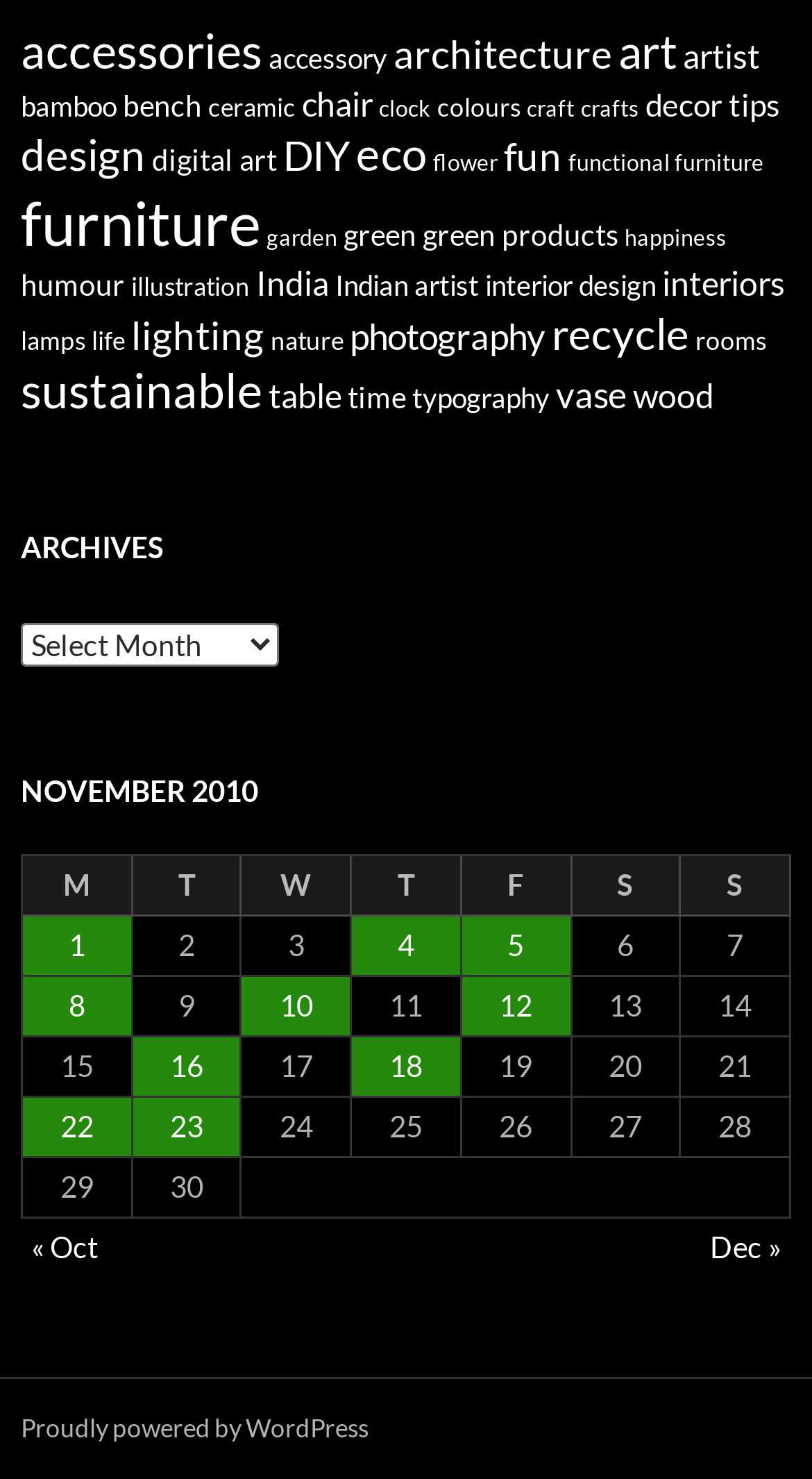What is the purpose of the combobox under the 'Archives' heading?
Based on the image, answer the question in a detailed manner.

Based on the context of the 'Archives' heading and the presence of a combobox, I infer that the combobox is used to select archives, likely to filter or navigate through the archives.